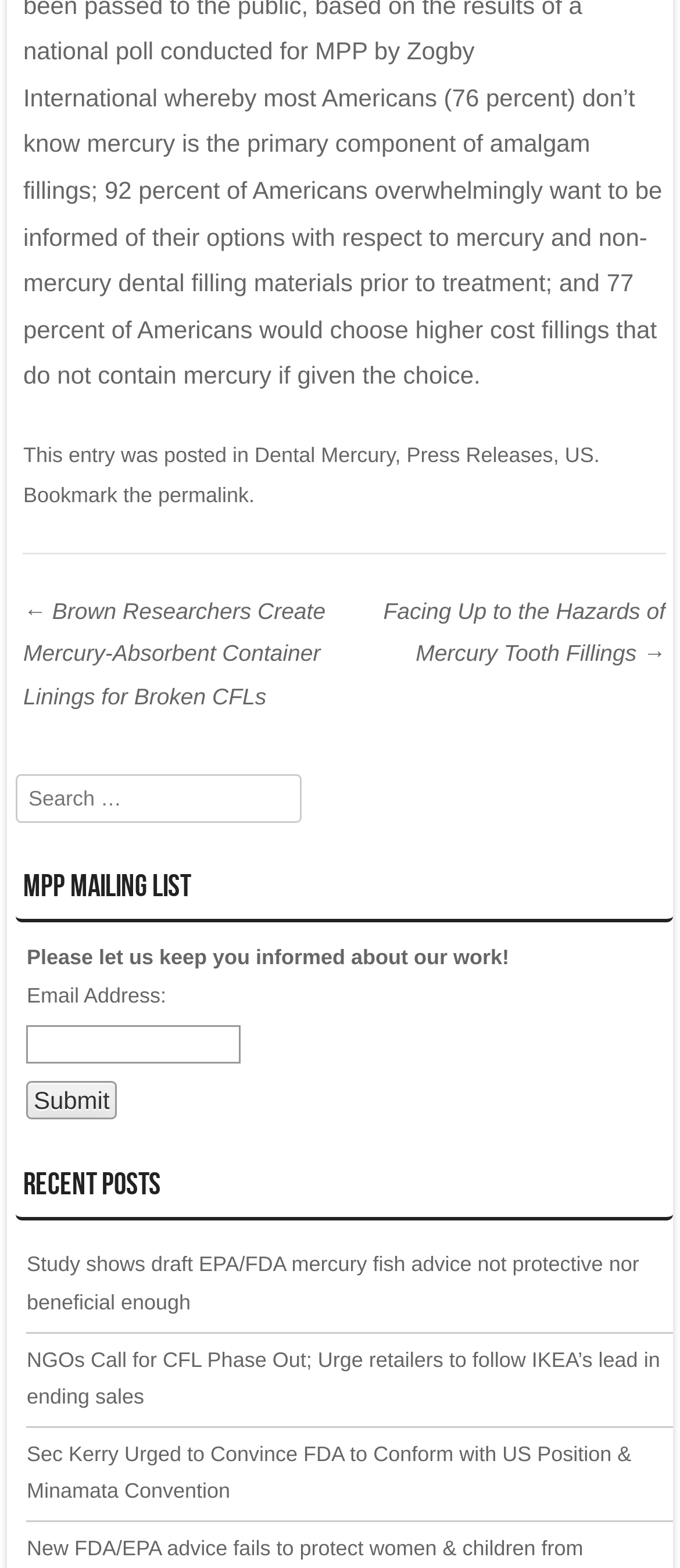What is the primary component of amalgam fillings?
Look at the image and provide a short answer using one word or a phrase.

mercury